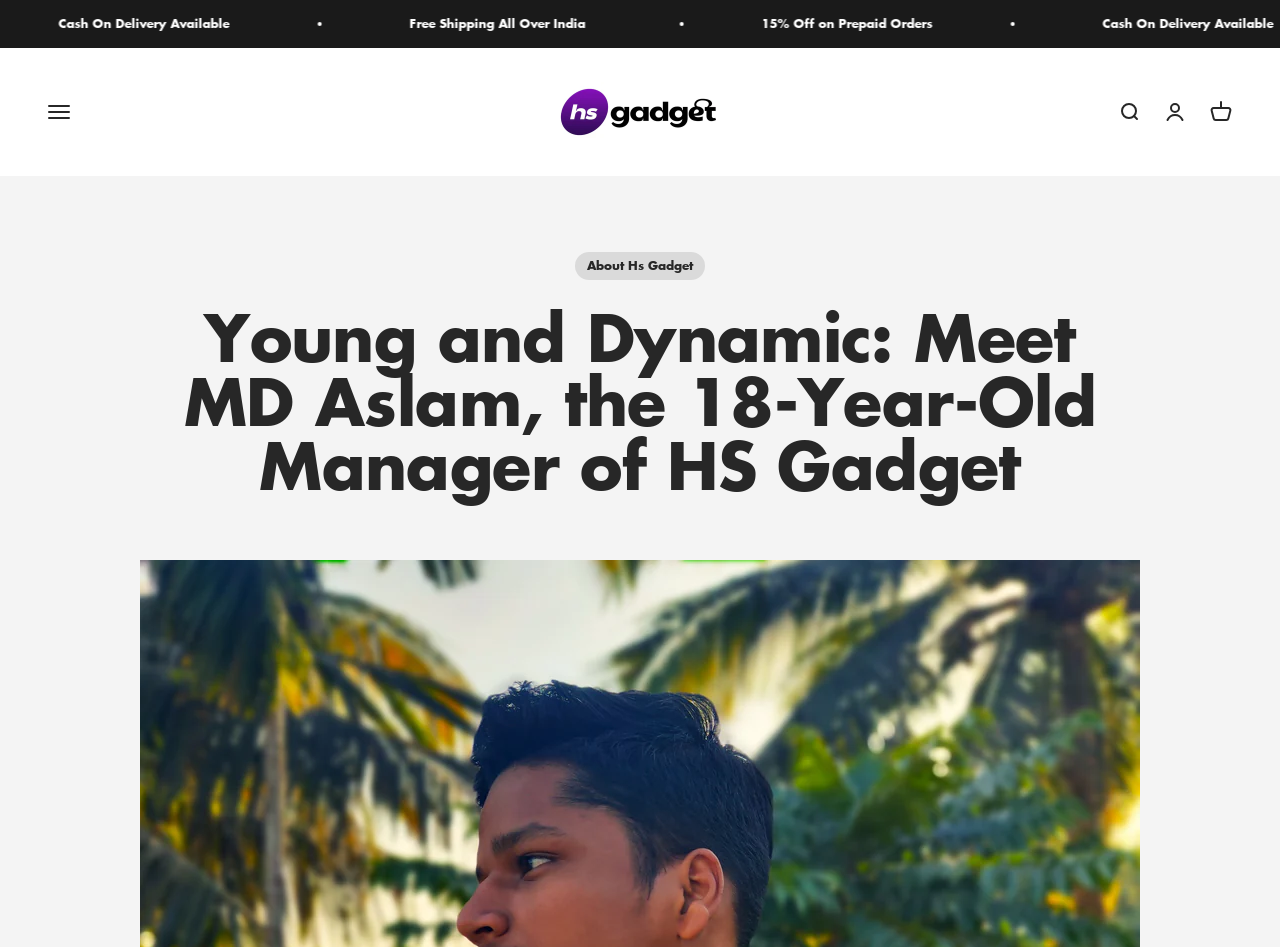Provide the bounding box coordinates of the HTML element described as: "HS GADGET". The bounding box coordinates should be four float numbers between 0 and 1, i.e., [left, top, right, bottom].

[0.422, 0.087, 0.578, 0.15]